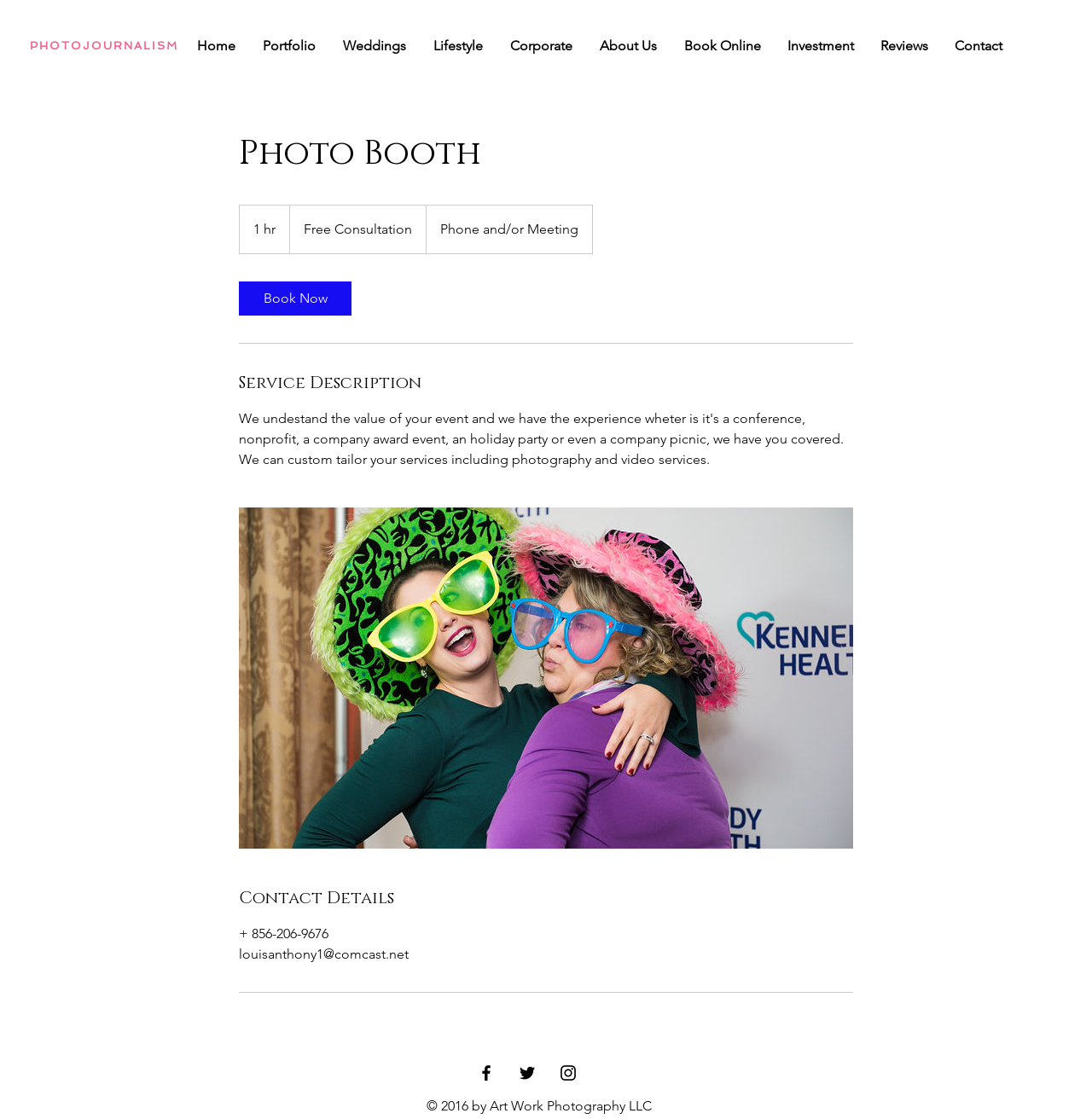Identify the bounding box coordinates of the region that should be clicked to execute the following instruction: "View the portfolio".

[0.228, 0.021, 0.302, 0.062]